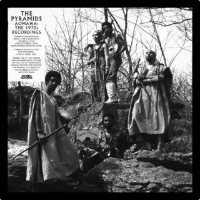Are the band members wearing identical attire? Using the information from the screenshot, answer with a single word or phrase.

No